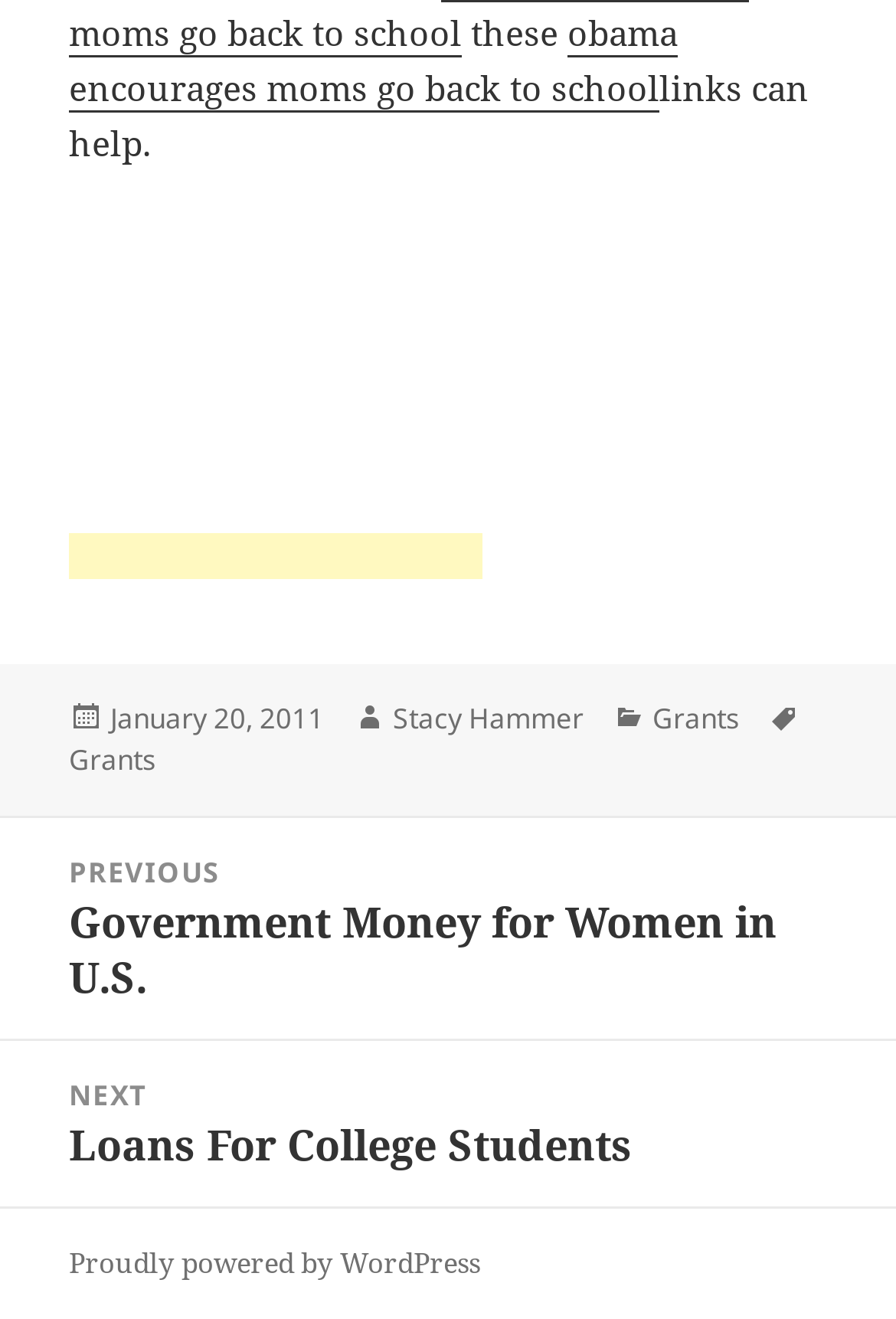Can you determine the bounding box coordinates of the area that needs to be clicked to fulfill the following instruction: "Read about Loans For College Students in the next post"?

[0.0, 0.789, 1.0, 0.914]